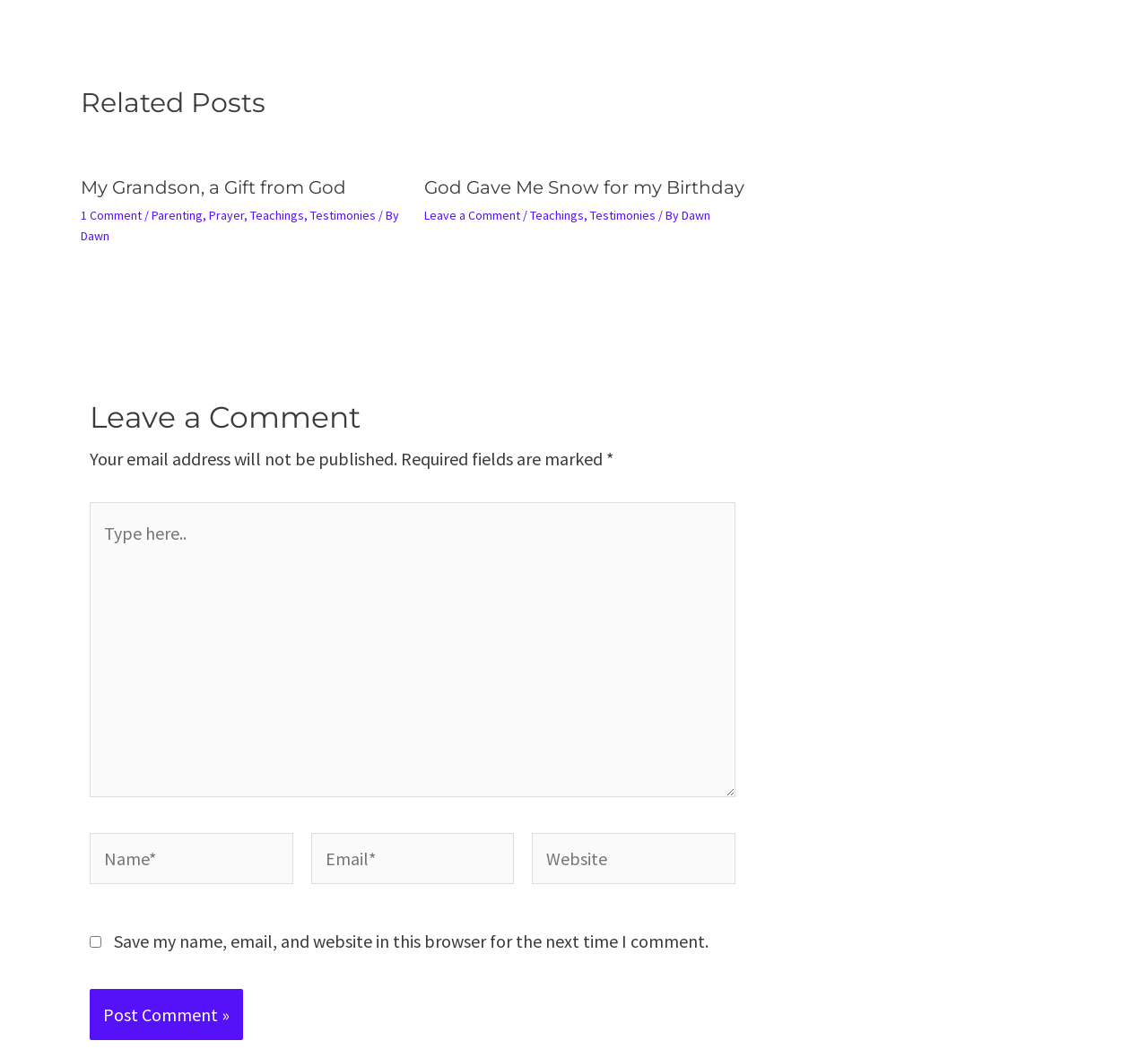Please specify the bounding box coordinates of the clickable region necessary for completing the following instruction: "Click on the 'Post Comment' button". The coordinates must consist of four float numbers between 0 and 1, i.e., [left, top, right, bottom].

[0.078, 0.935, 0.212, 0.983]